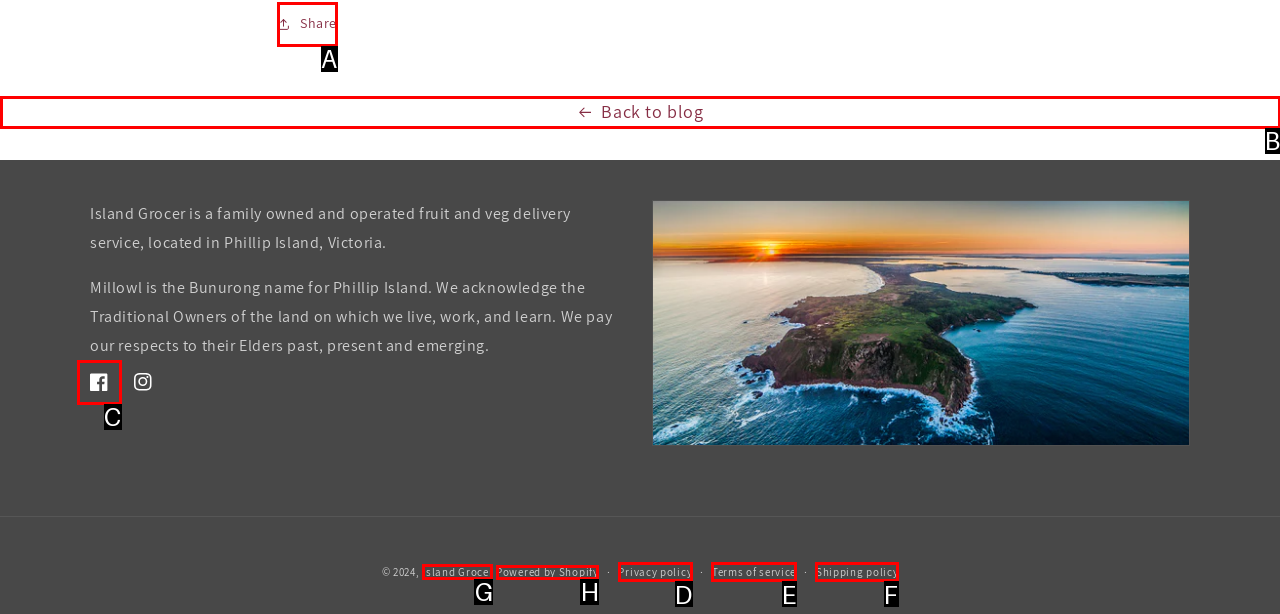Identify which lettered option to click to carry out the task: Click on About This Site. Provide the letter as your answer.

None